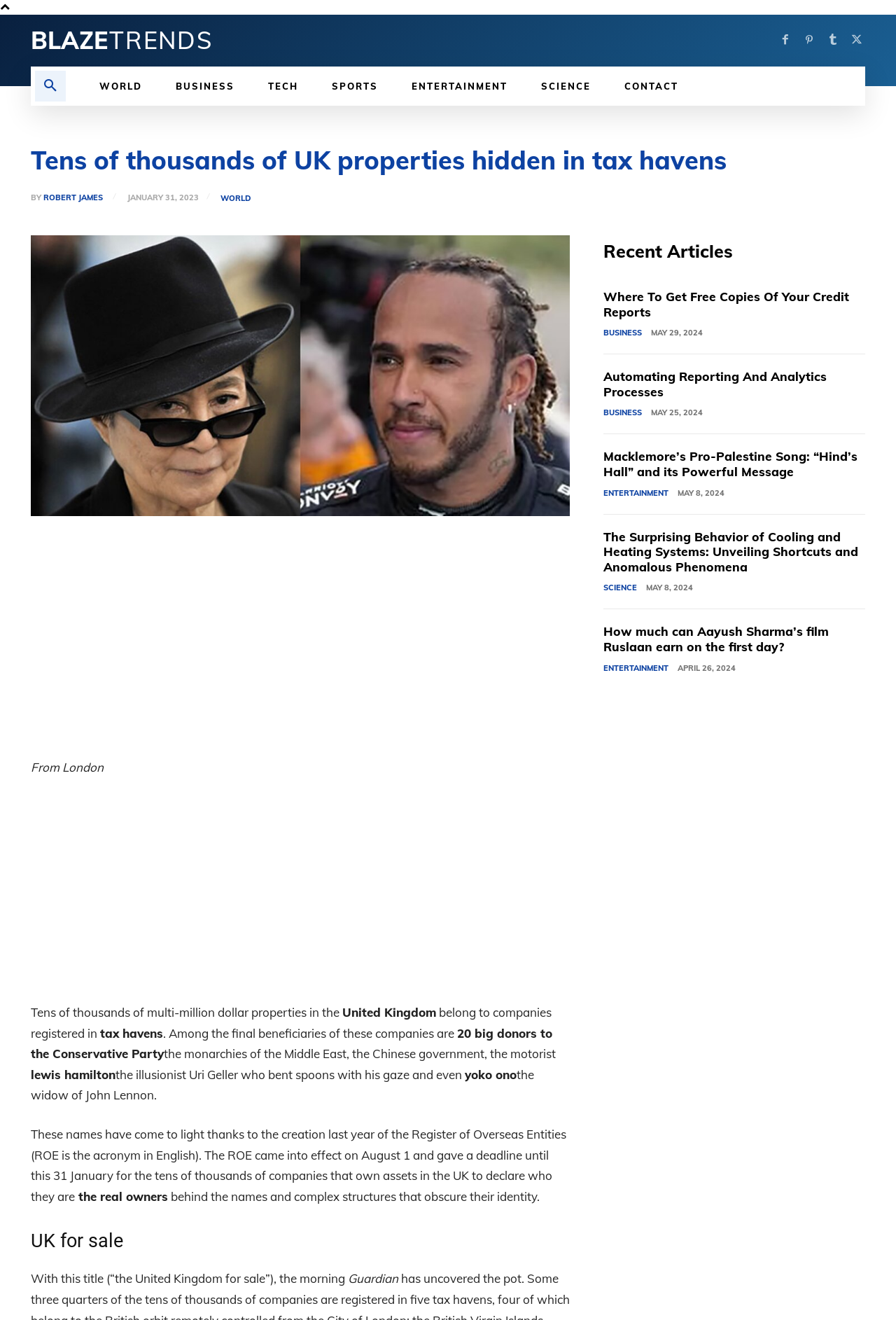What is the Register of Overseas Entities (ROE) mentioned in the article?
Identify the answer in the screenshot and reply with a single word or phrase.

A register to declare real owners